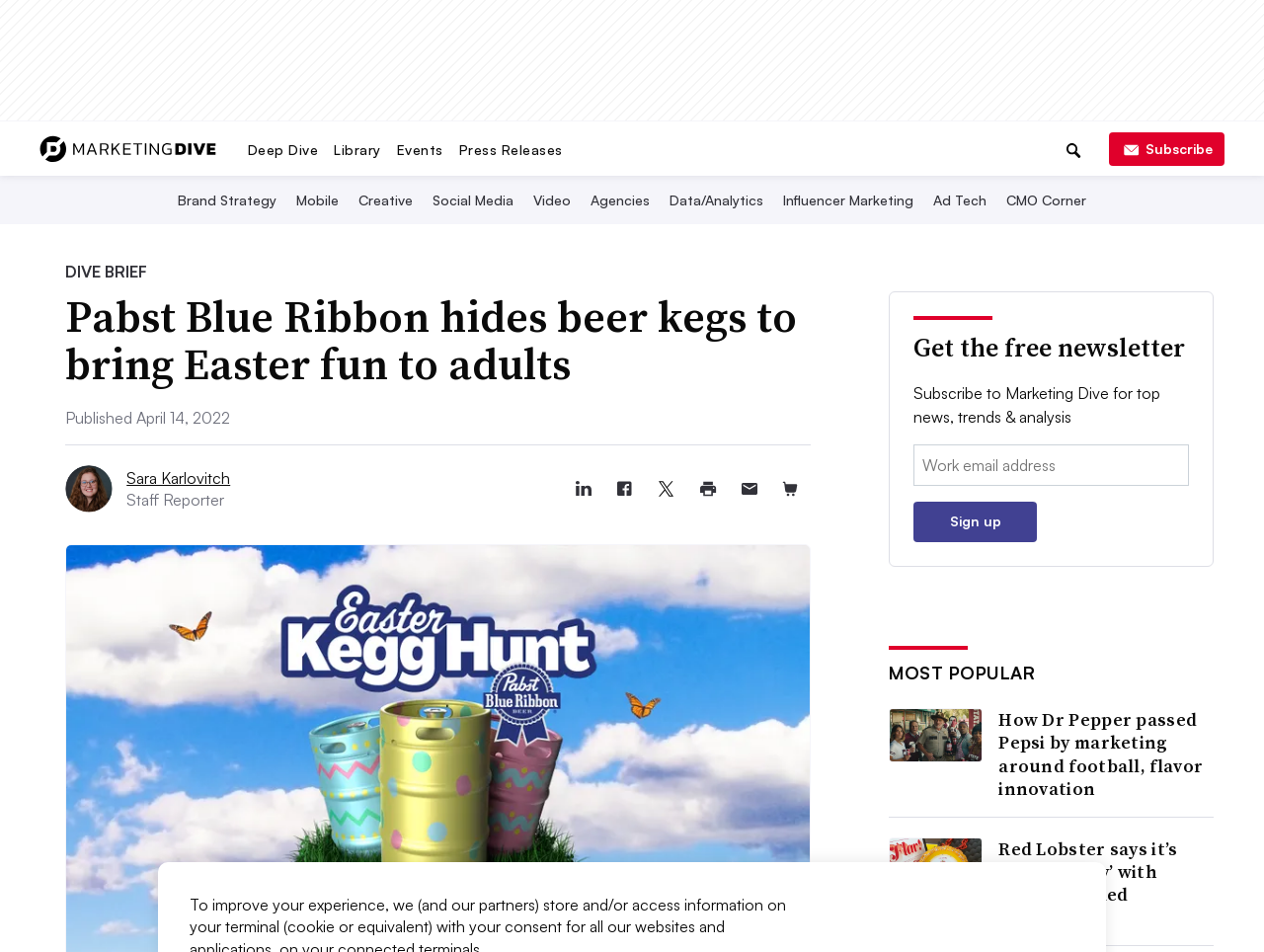Determine the bounding box coordinates of the section to be clicked to follow the instruction: "Subscribe to Marketing Dive". The coordinates should be given as four float numbers between 0 and 1, formatted as [left, top, right, bottom].

[0.878, 0.138, 0.969, 0.174]